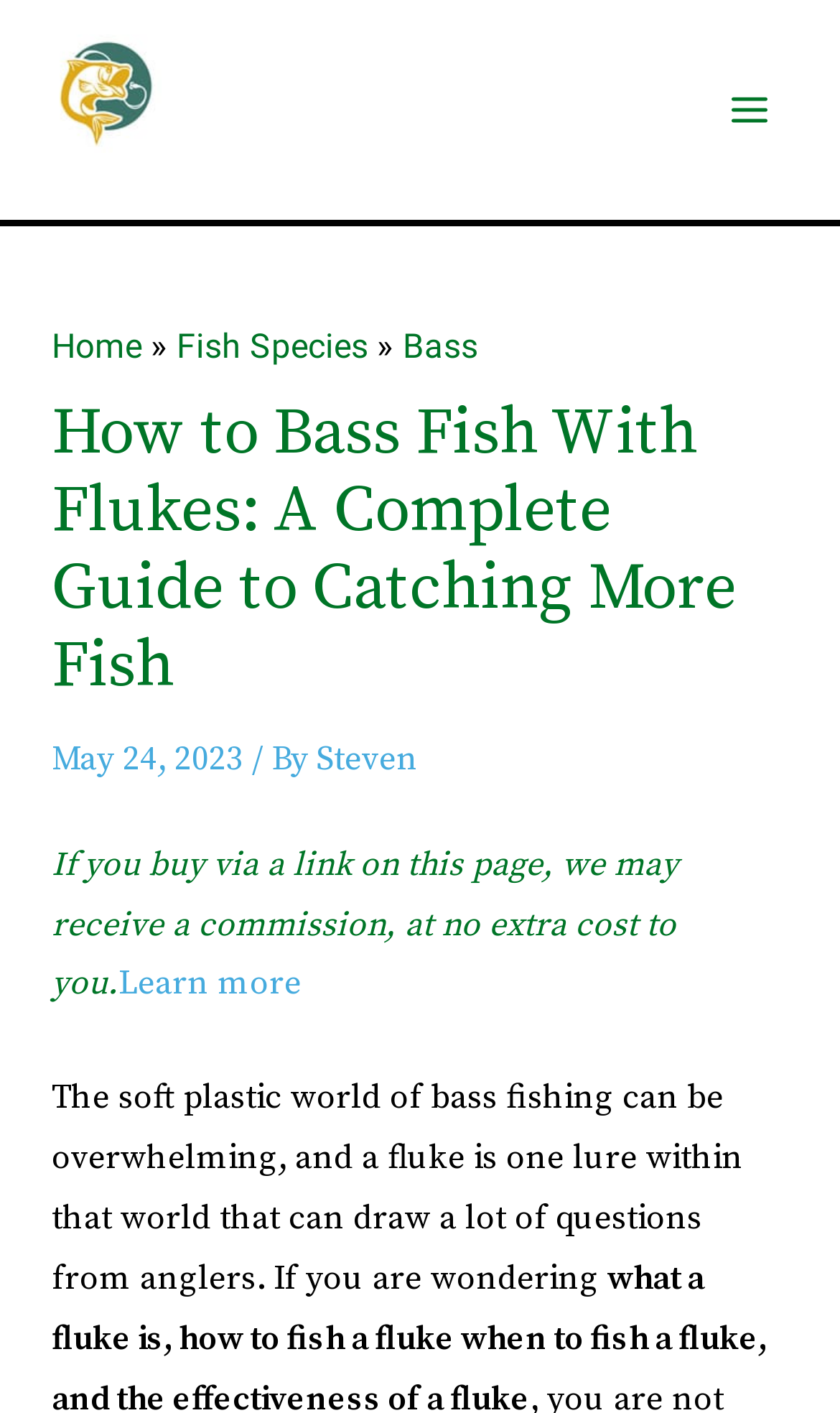Provide the bounding box coordinates for the UI element that is described as: "alt="Lure Me Fish"".

[0.051, 0.062, 0.192, 0.091]